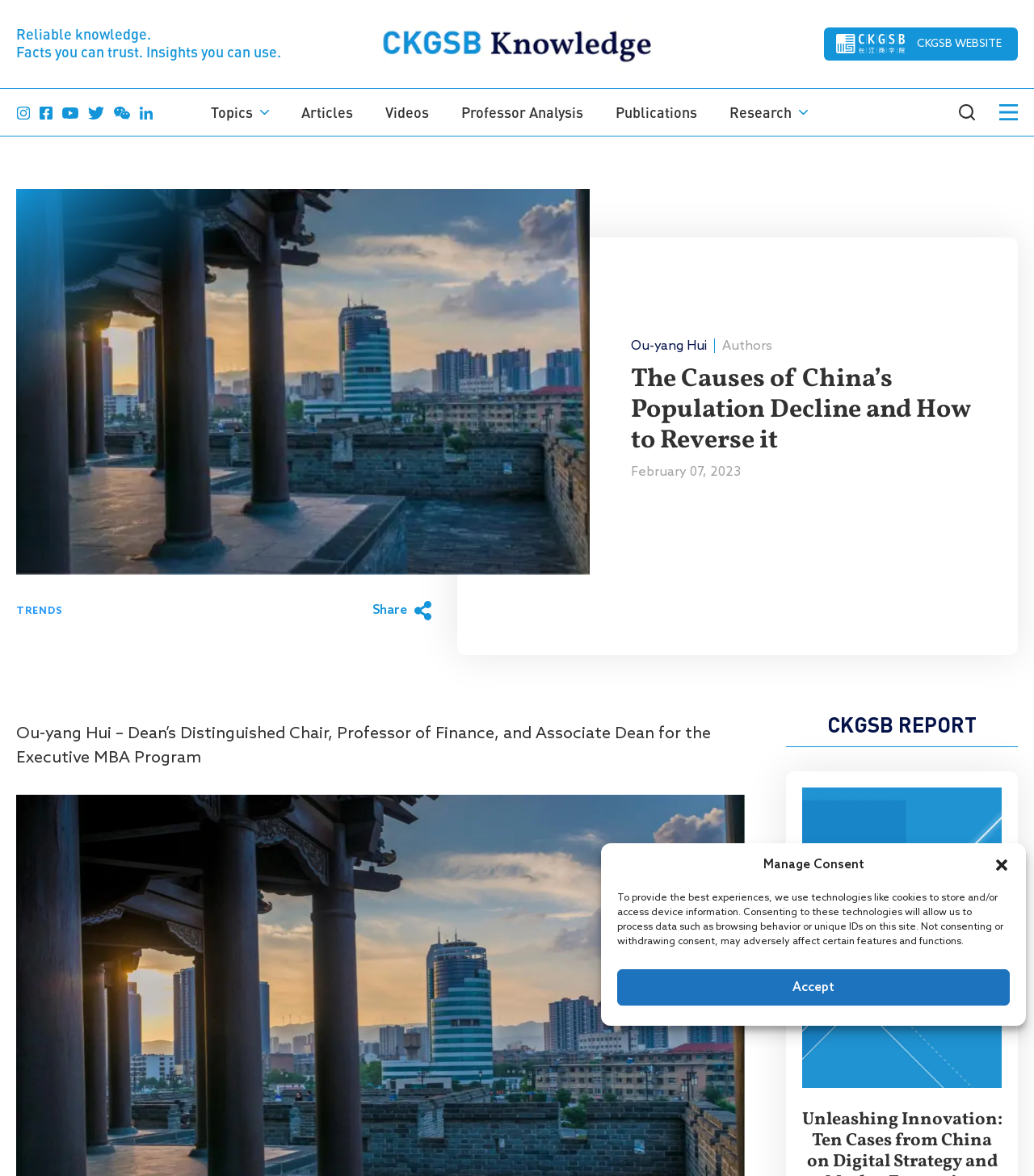What is the type of content on this webpage?
Please look at the screenshot and answer in one word or a short phrase.

Article